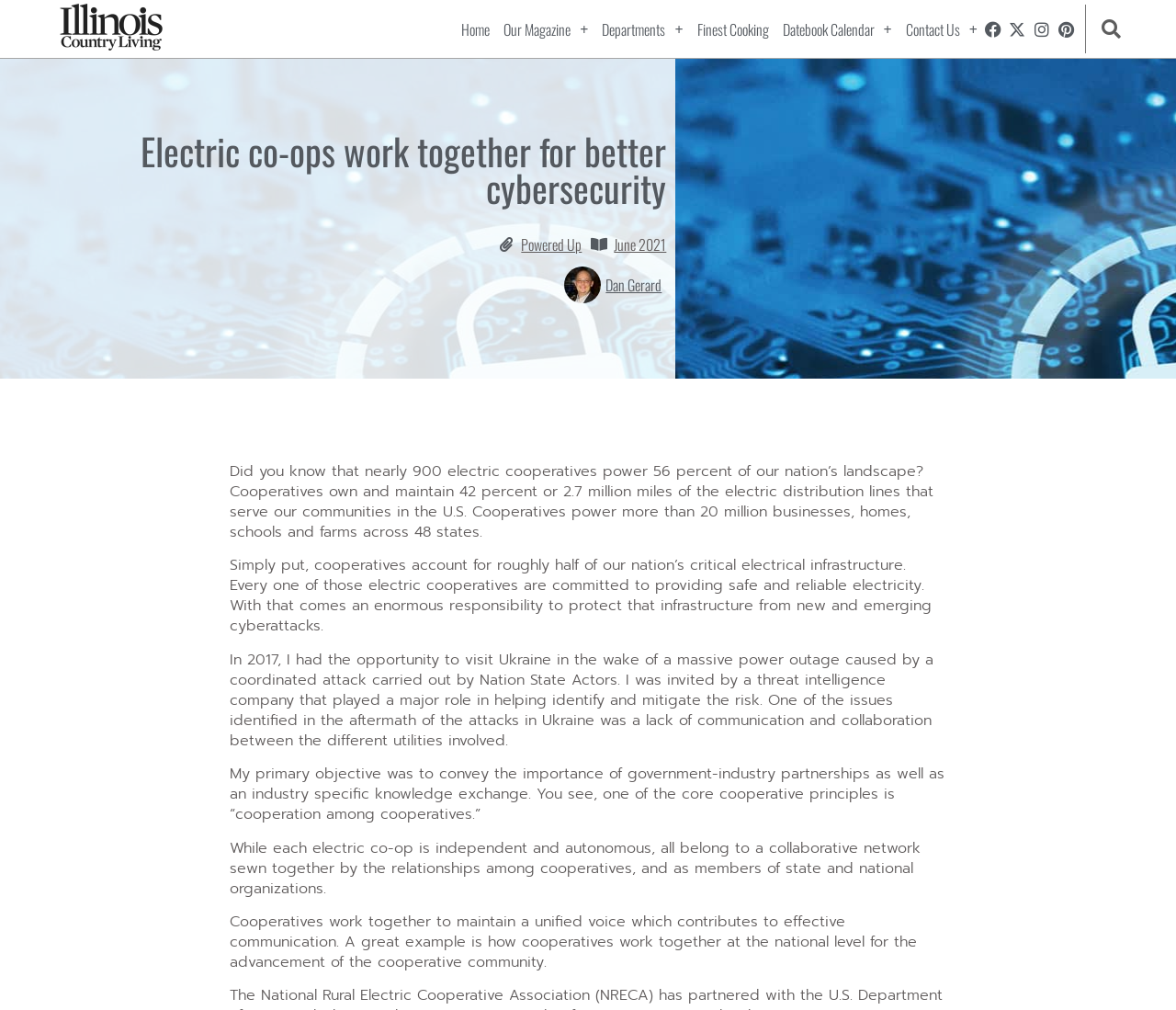Find and extract the text of the primary heading on the webpage.

Electric co-ops work together for better cybersecurity